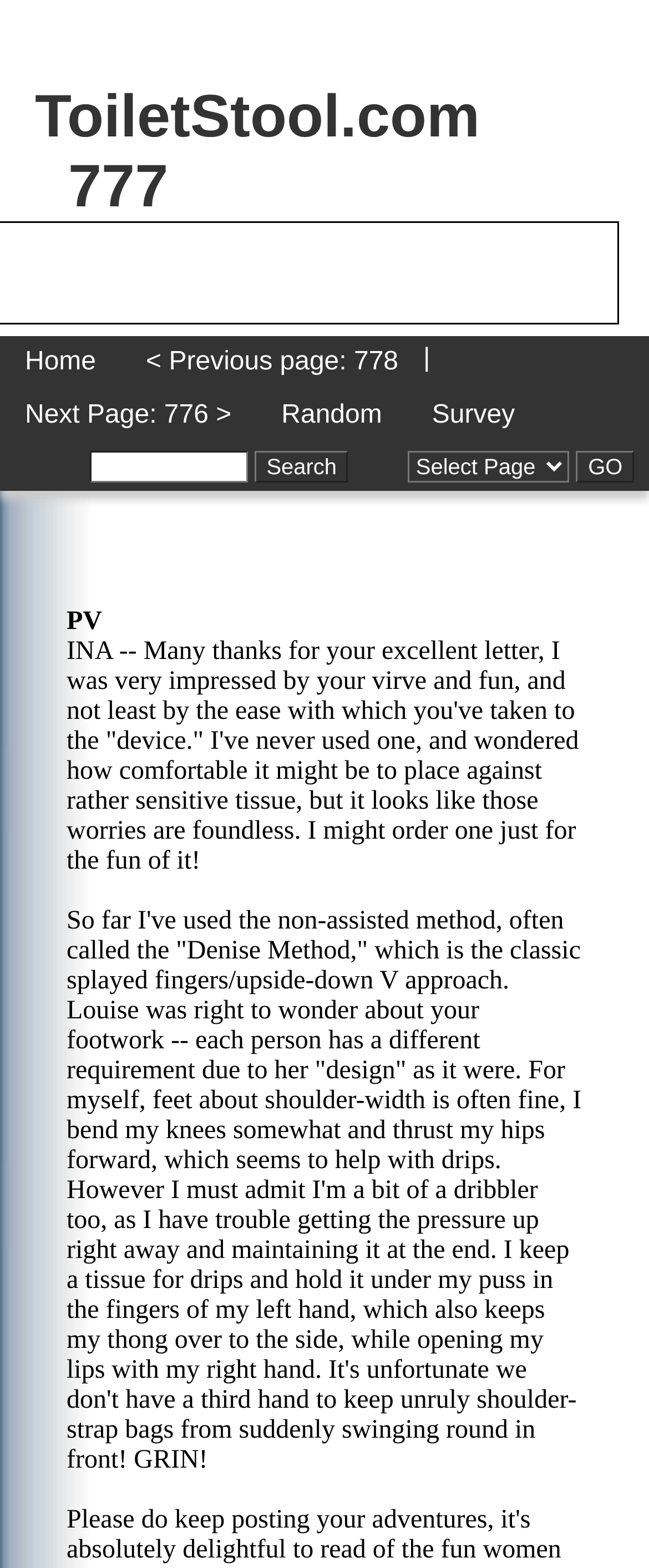Using the information in the image, give a detailed answer to the following question: What is the current page number?

The current page number can be found in the heading at the top of the page, which reads 'ToiletStool.com  777'.